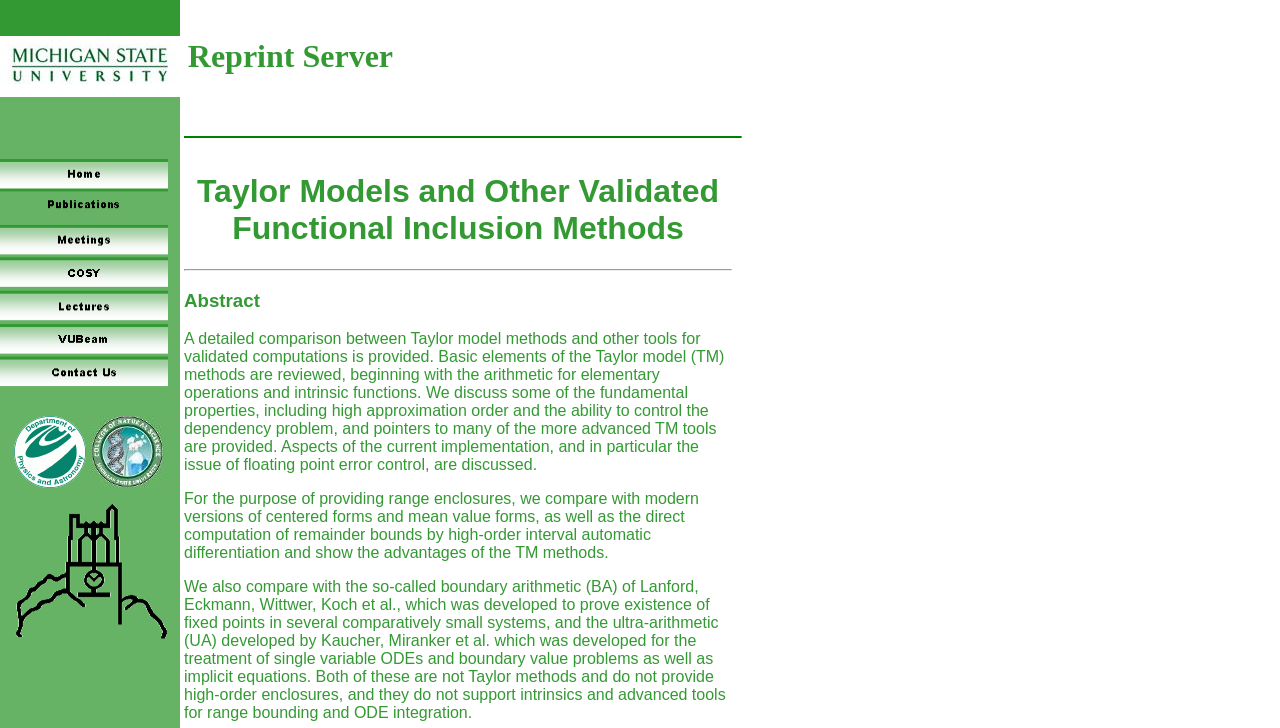What is the topic of the publication?
Provide an in-depth and detailed explanation in response to the question.

The topic of the publication can be determined by reading the heading 'Taylor Models and Other Validated Functional Inclusion Methods' which is located at the top of the page, indicating that the publication is about Taylor Models and their comparison with other validated functional inclusion methods.